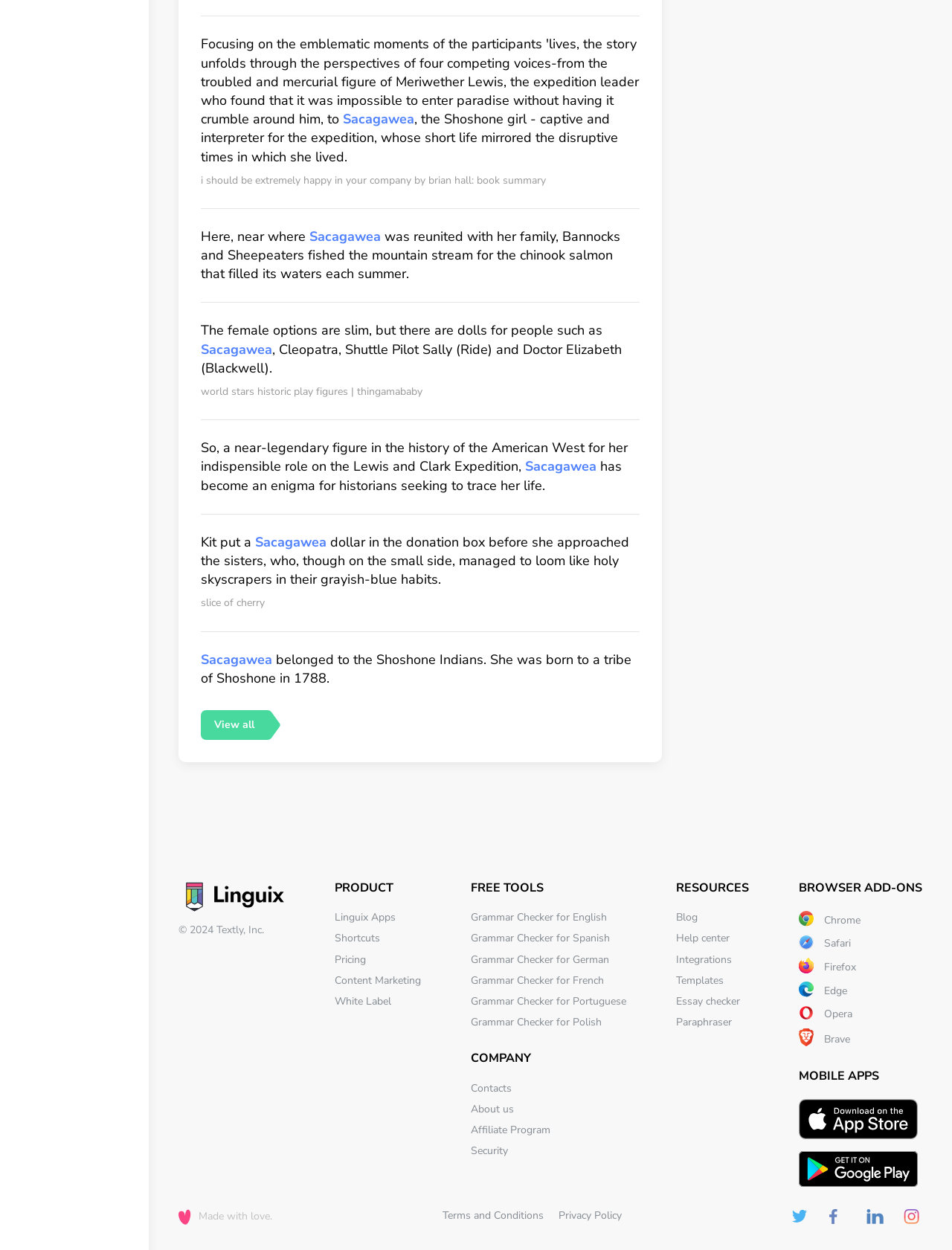Please reply with a single word or brief phrase to the question: 
What is the name of the book mentioned on the webpage?

I Should Be Extremely Happy in Your Company